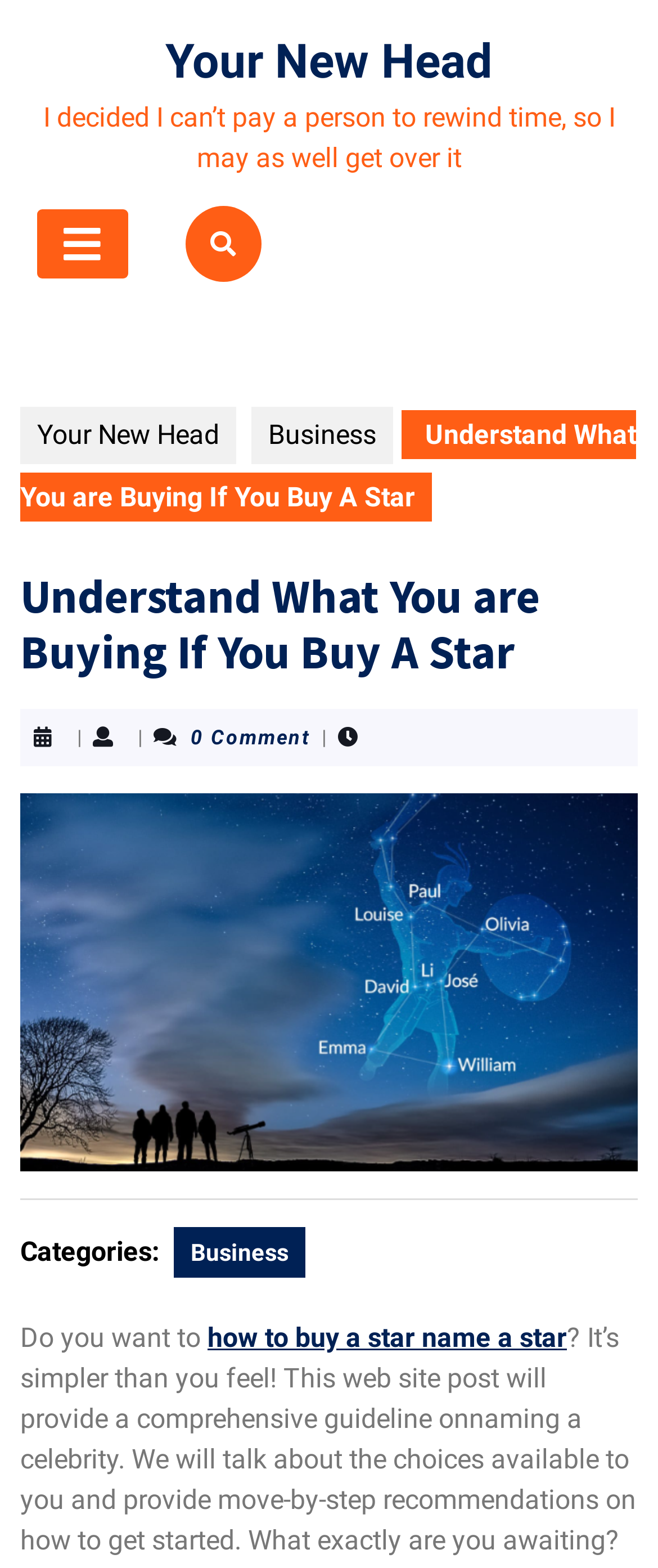Is the open button selected?
Provide a concise answer using a single word or phrase based on the image.

No